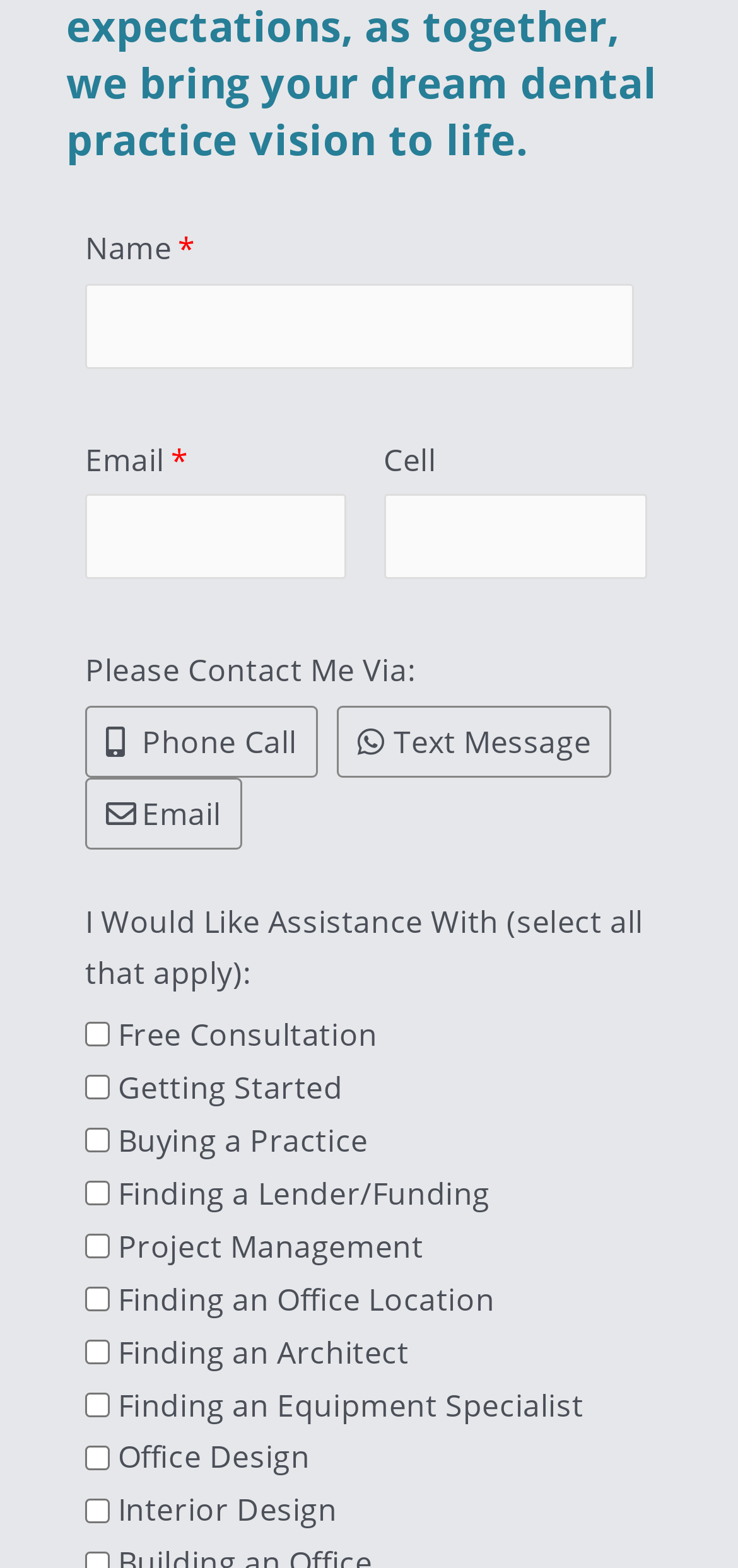Is the 'Cell' field required?
Examine the image closely and answer the question with as much detail as possible.

The 'Cell' field is not required because it does not have an asterisk (*) symbol next to it, unlike the 'Name' and 'Email' fields.